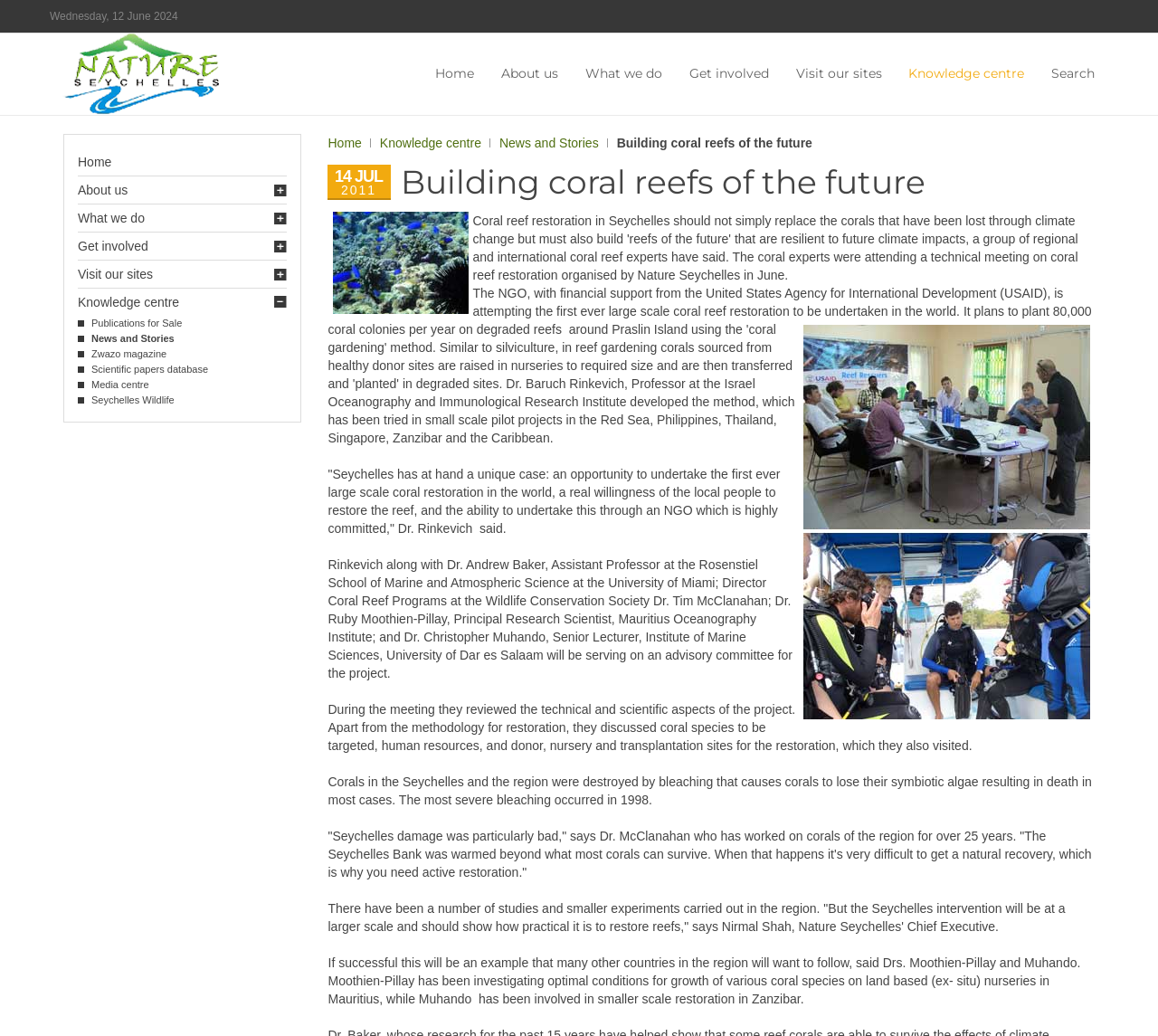What is the purpose of the project mentioned in the article?
Refer to the image and respond with a one-word or short-phrase answer.

Coral reef restoration